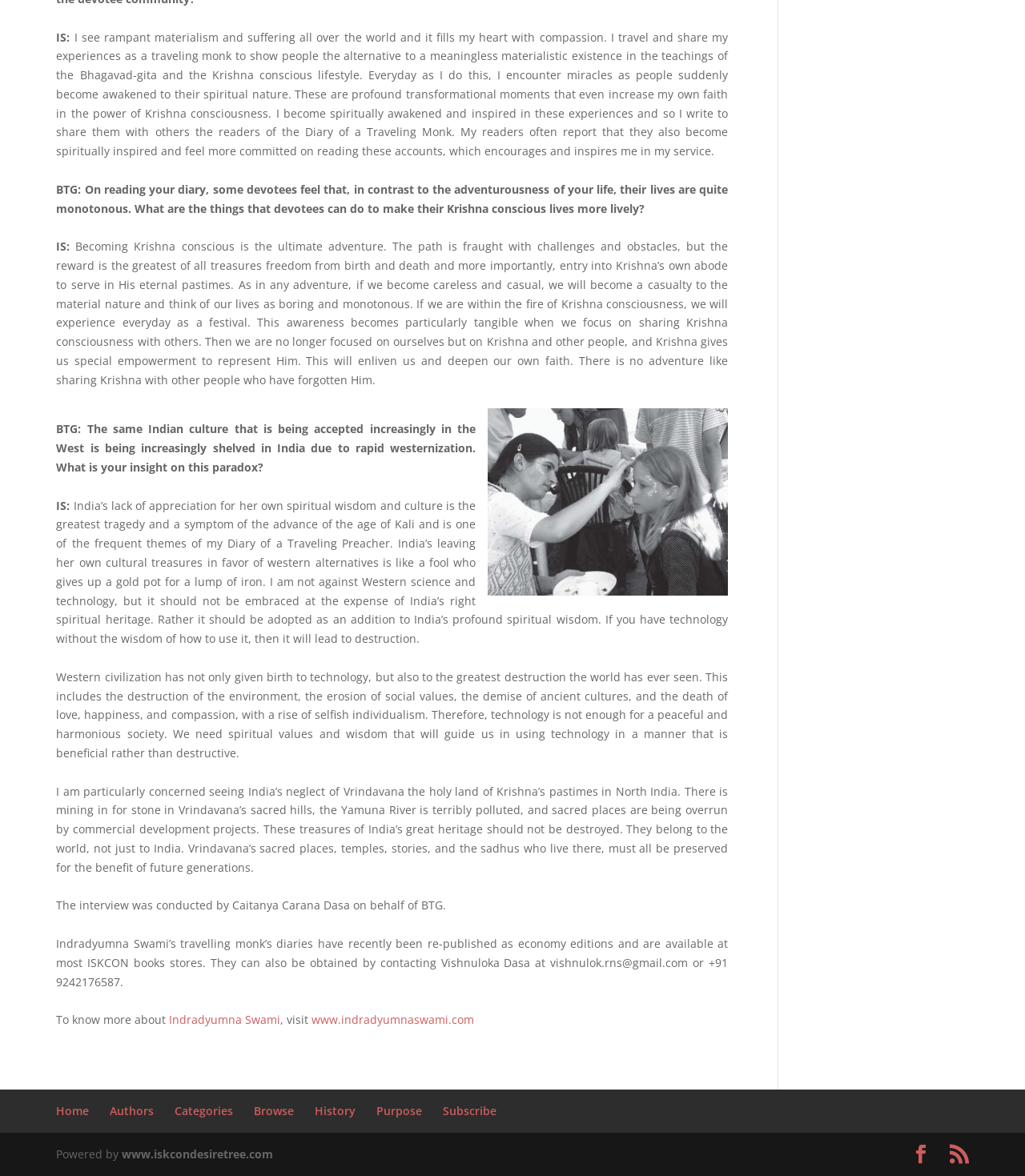Locate the bounding box coordinates of the element I should click to achieve the following instruction: "Go to the 'Authors' page".

[0.107, 0.938, 0.15, 0.951]